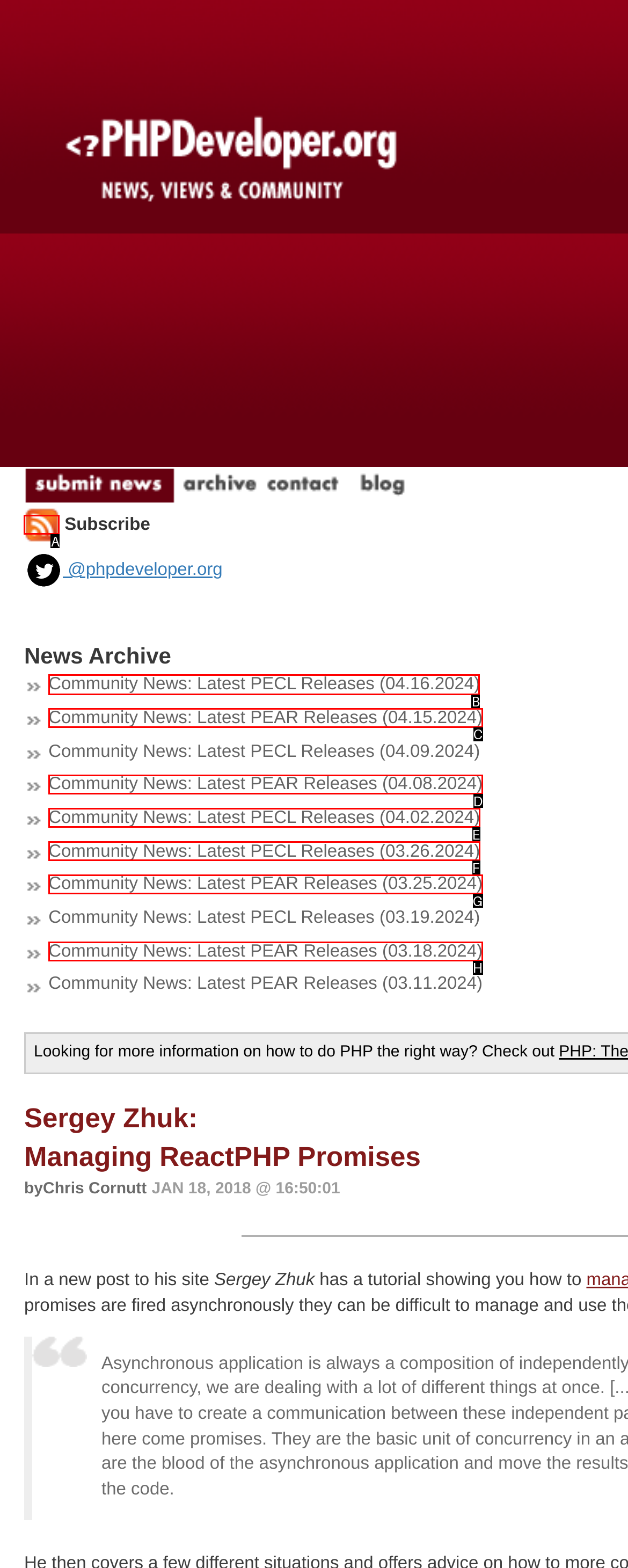Select the option I need to click to accomplish this task: Read the latest PECL releases
Provide the letter of the selected choice from the given options.

B